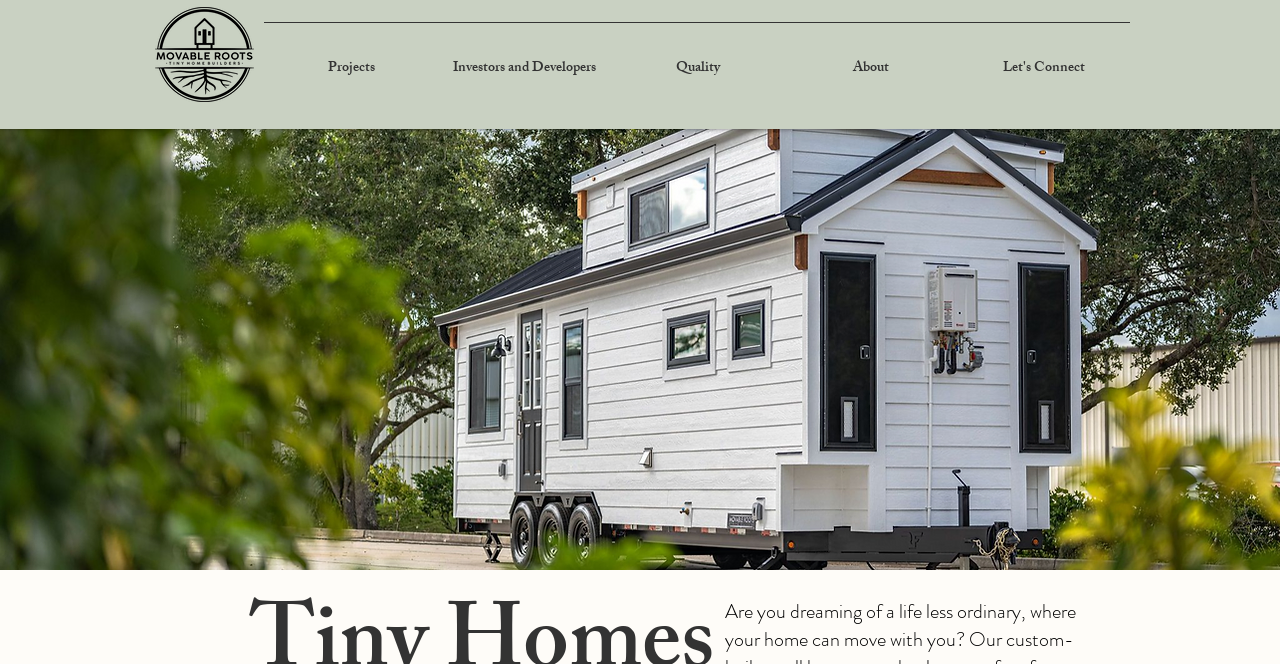How many navigation items are there?
Answer briefly with a single word or phrase based on the image.

5